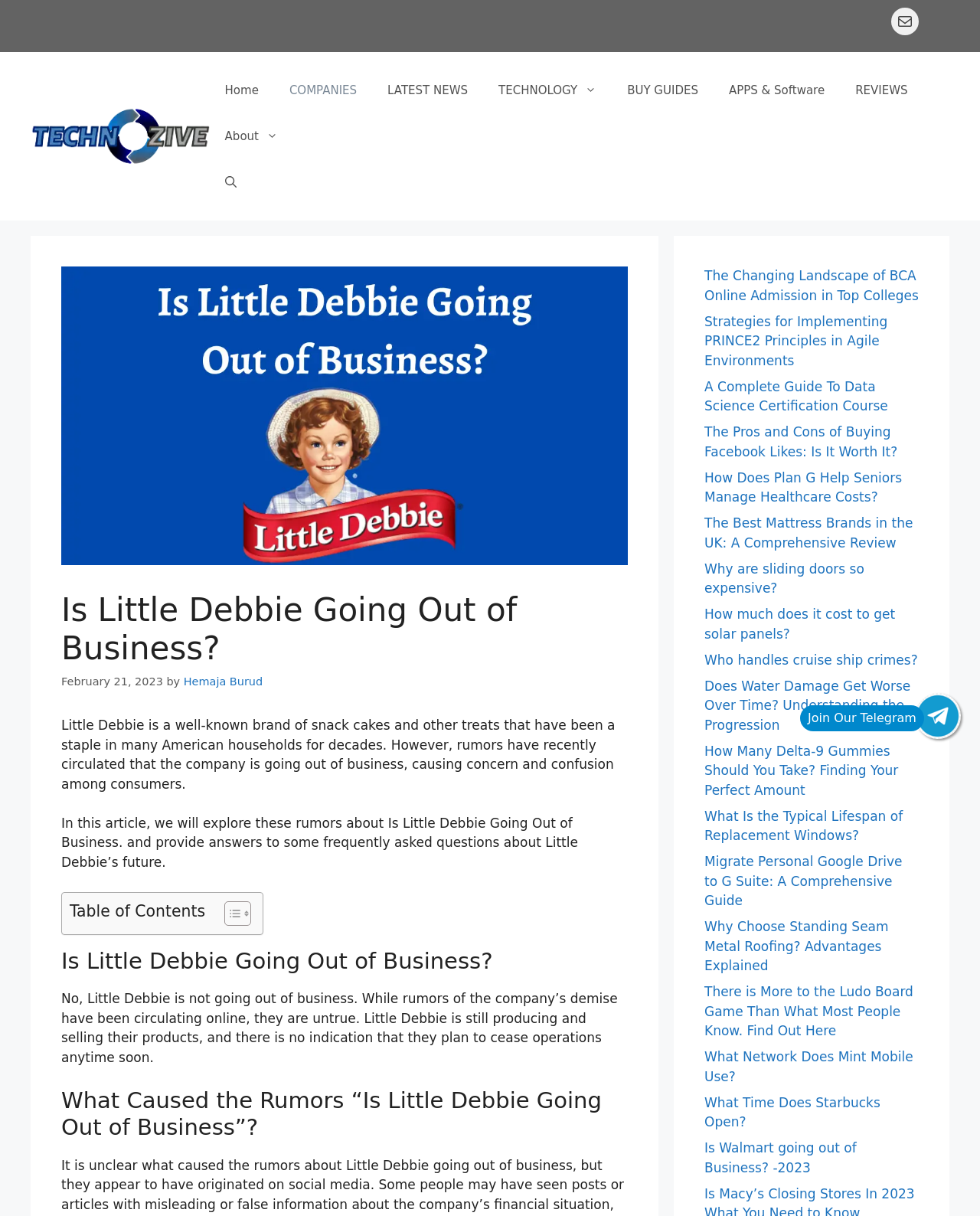Detail the various sections and features present on the webpage.

This webpage is an article about the rumors surrounding Little Debbie going out of business. At the top, there is a banner with a link to the site "TechnoZive" and an image of the site's logo. Below the banner, there is a navigation menu with links to various sections of the site, including "Home", "COMPANIES", "LATEST NEWS", and more.

To the right of the navigation menu, there is a large image related to the article's topic. Above the image, there is a heading with the title of the article, "Is Little Debbie Going Out of Business?" followed by the date "February 21, 2023" and the author's name, "Hemaja Burud".

Below the image, there is a brief introduction to the article, which explains that Little Debbie is a well-known brand of snack cakes and that rumors have been circulating about the company going out of business. The introduction is followed by a table of contents with links to different sections of the article.

The main content of the article is divided into sections, each with a heading. The first section answers the question of whether Little Debbie is going out of business, stating that the rumors are untrue and the company is still producing and selling its products. The second section discusses what caused the rumors to spread.

On the right side of the page, there is a list of links to other articles on the site, with titles such as "The Changing Landscape of BCA Online Admission in Top Colleges" and "Why are sliding doors so expensive?". At the bottom of the page, there is a link to join the site's Telegram channel.

Overall, the webpage is a well-structured article with a clear layout and easy-to-read content.